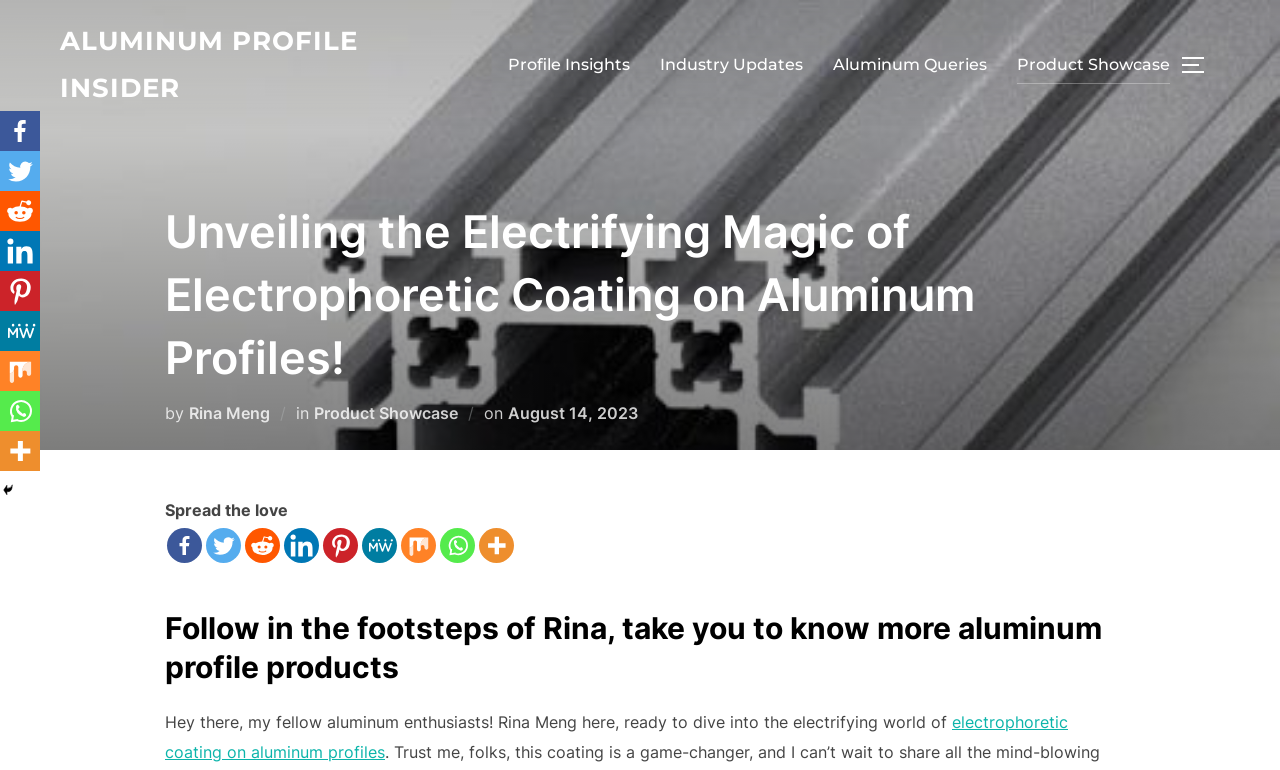Generate a comprehensive description of the webpage content.

This webpage is about RomanceWiki, specifically focused on aluminum profile products. At the top, there is a horizontal menu with five links: "Profile Insights", "Industry Updates", "Aluminum Queries", "Product Showcase", and a toggle button to open or close the sidebar and navigation. 

Below the menu, there is a header section with a title "Unveiling the Electrifying Magic of Electrophoretic Coating on Aluminum Profiles!" and a byline "by Rina Meng" with a link to "Product Showcase". The date "August 14, 2023" is also displayed. 

On the left side, there are social media links, including Facebook, Twitter, Reddit, Linkedin, Pinterest, MeWe, Mix, Whatsapp, and More, with a small icon for each. 

The main content starts with a heading "Follow in the footsteps of Rina, take you to know more aluminum profile products" followed by a paragraph of text "Hey there, my fellow aluminum enthusiasts! Rina Meng here, ready to dive into the electrifying world of electrophoretic coating on aluminum profiles". There is also a link to "electrophoretic coating on aluminum profiles" within the paragraph. 

At the bottom left, there are the same social media links as on the top left, and a "Hide" button.